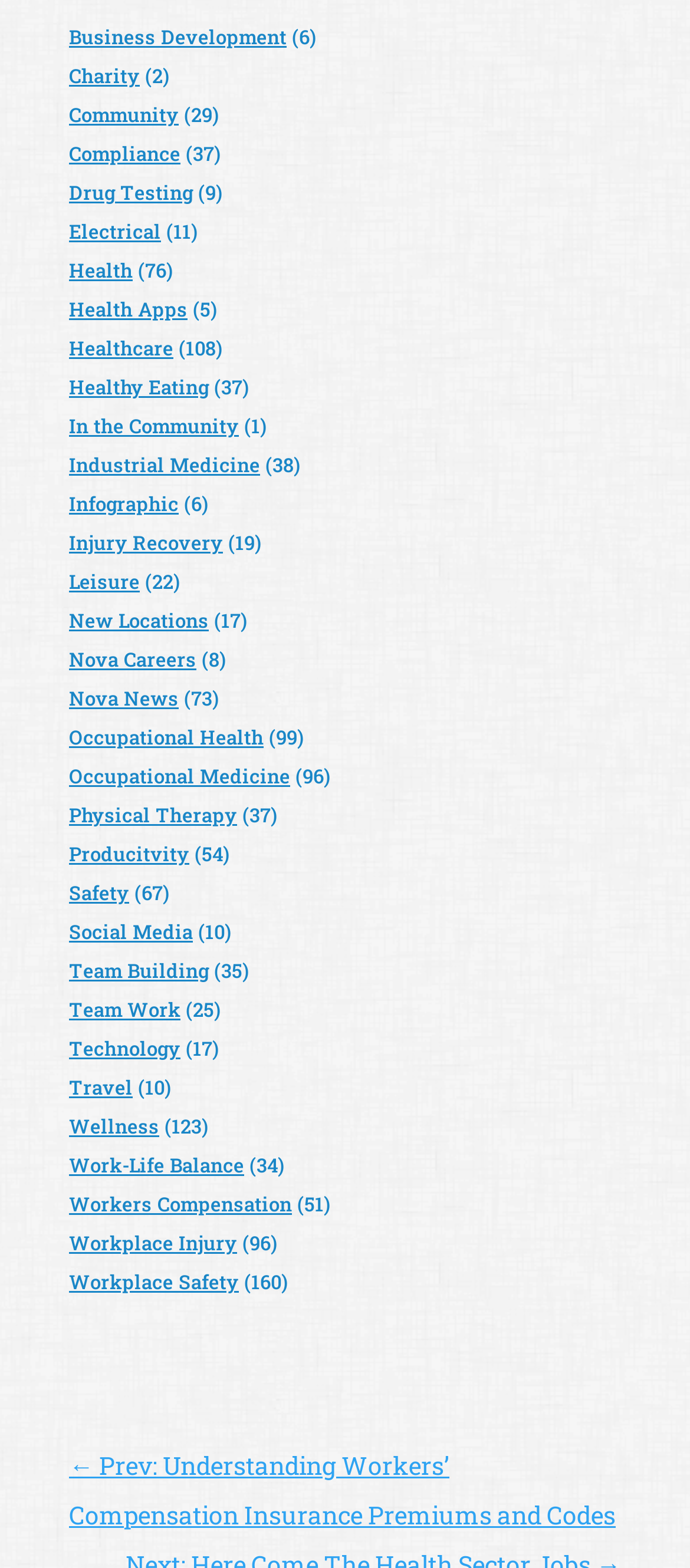Determine the bounding box coordinates of the clickable region to execute the instruction: "Click on Business Development". The coordinates should be four float numbers between 0 and 1, denoted as [left, top, right, bottom].

[0.1, 0.015, 0.415, 0.032]